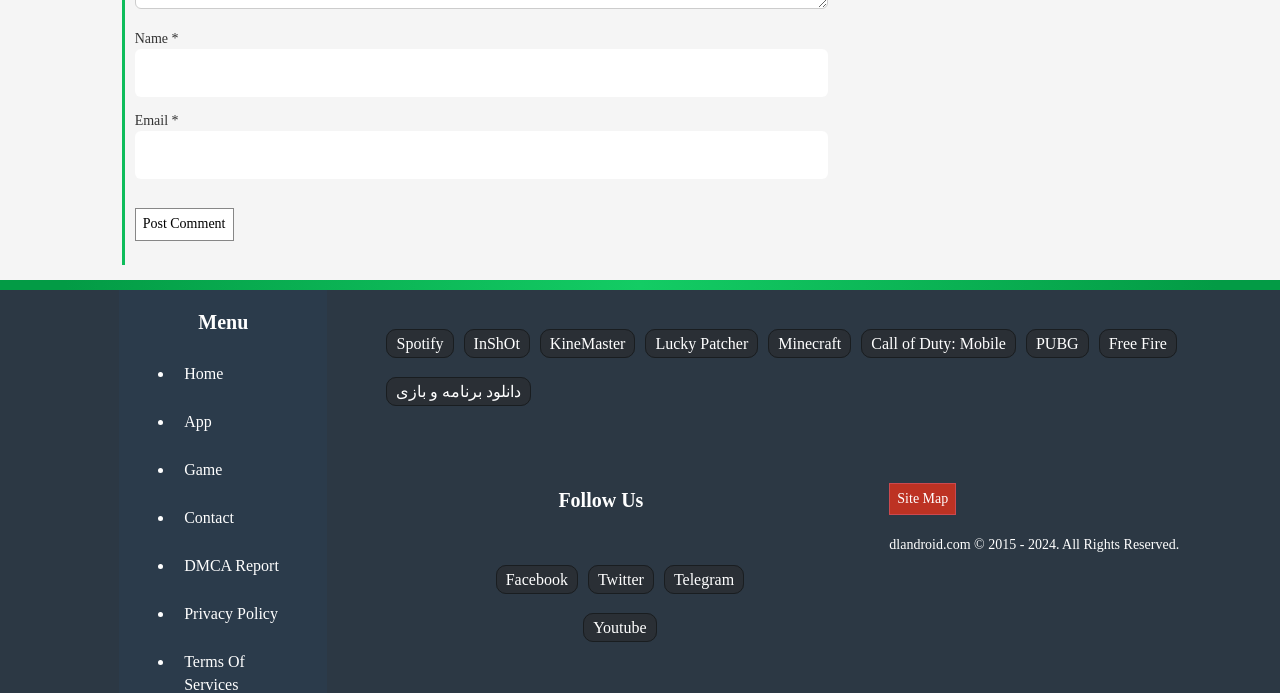How many links are in the menu?
Look at the image and answer the question with a single word or phrase.

7